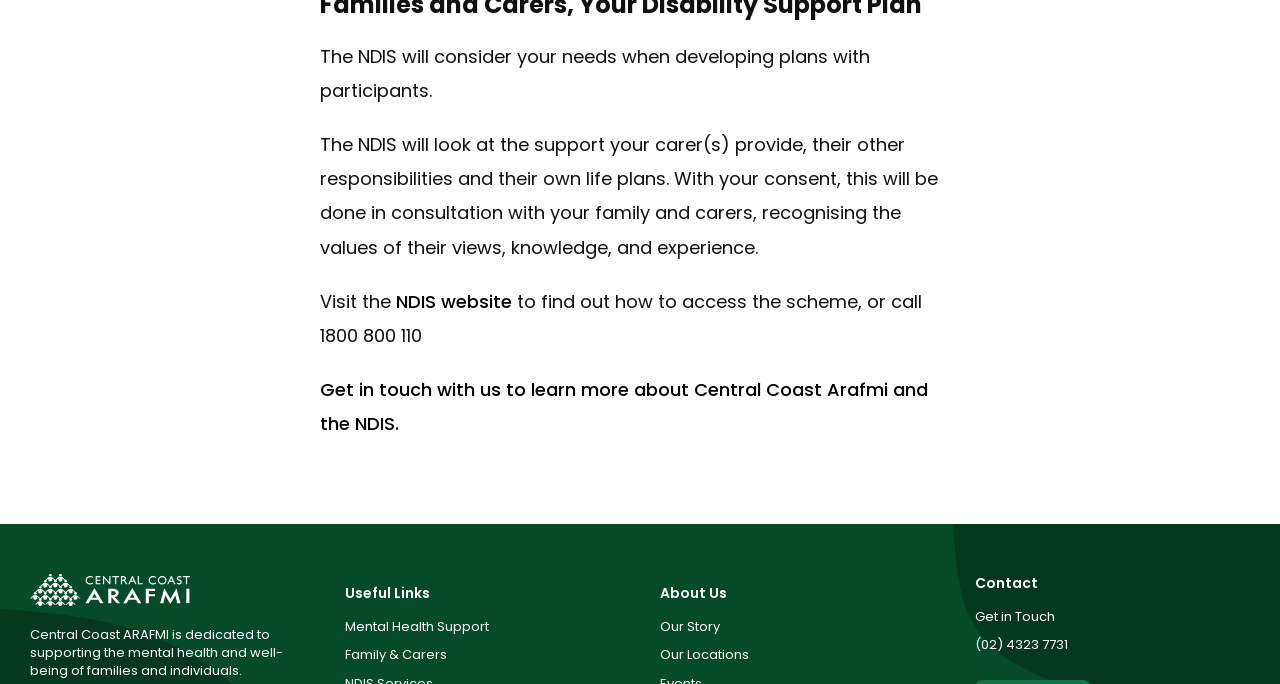Find the bounding box coordinates for the element that must be clicked to complete the instruction: "get mental health support". The coordinates should be four float numbers between 0 and 1, indicated as [left, top, right, bottom].

[0.27, 0.904, 0.382, 0.93]